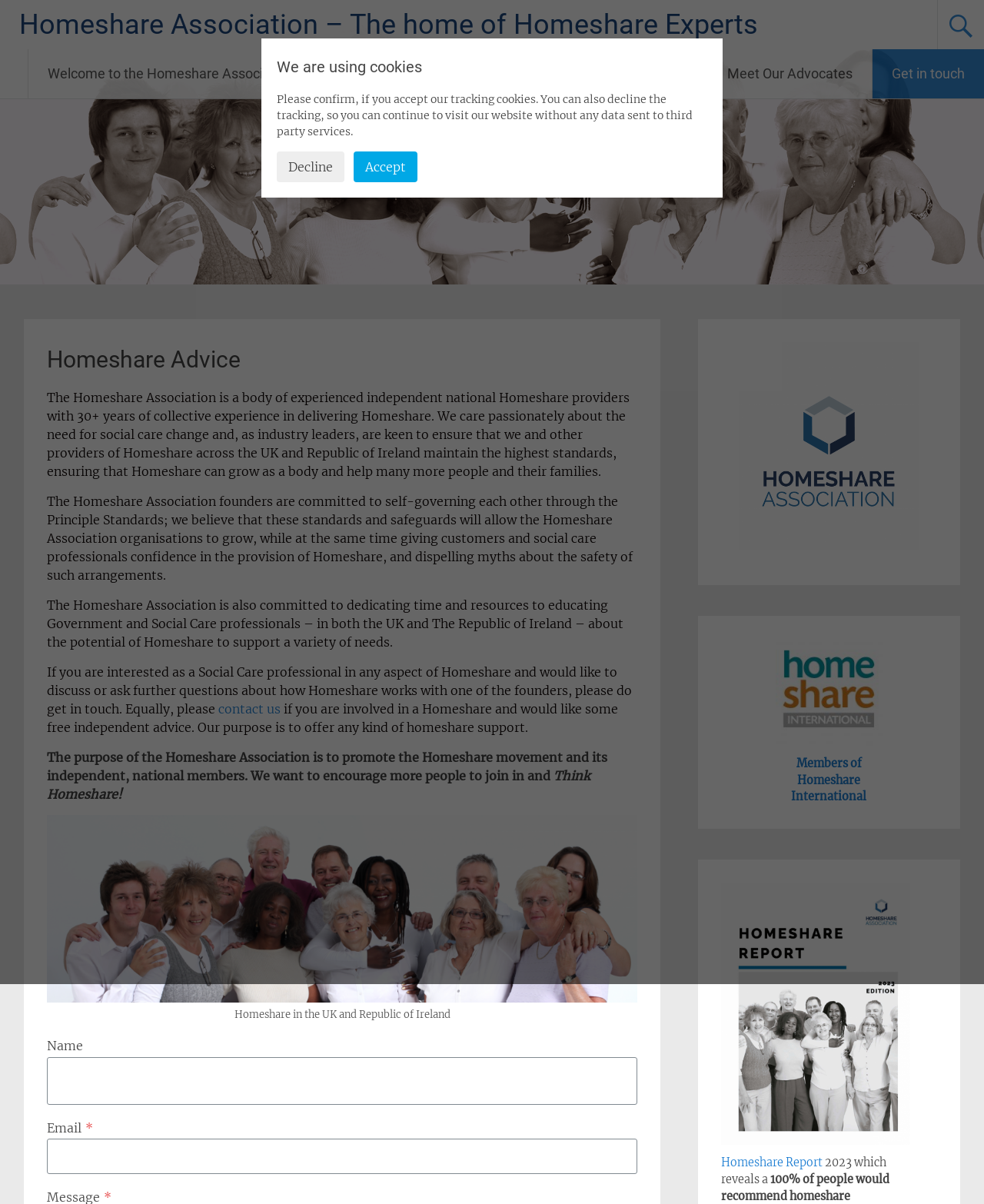Give a short answer using one word or phrase for the question:
What is the purpose of the Homeshare Association?

Promote Homeshare movement